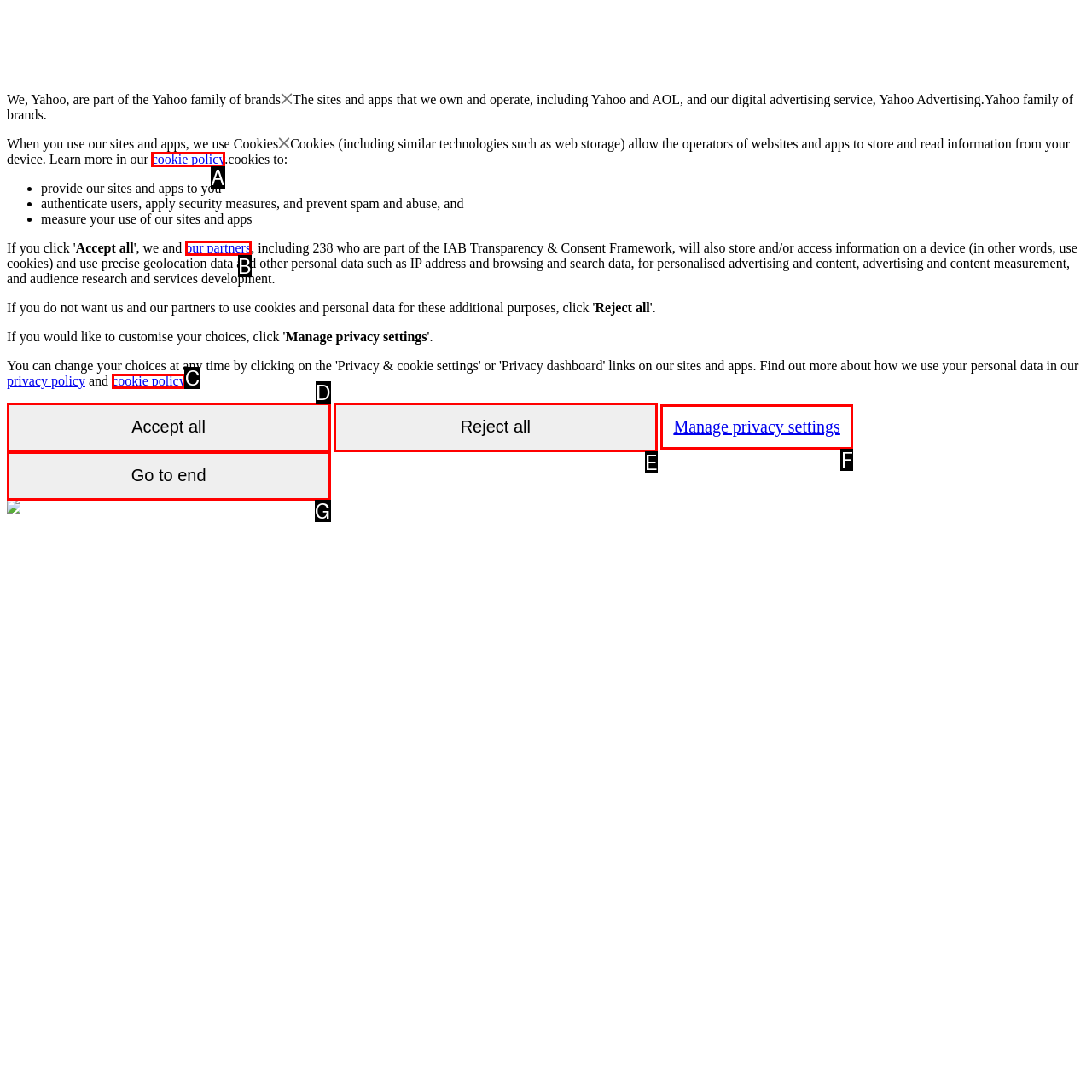Match the following description to the correct HTML element: Contact Us - torgesenmurdock@yahoo.com Indicate your choice by providing the letter.

None